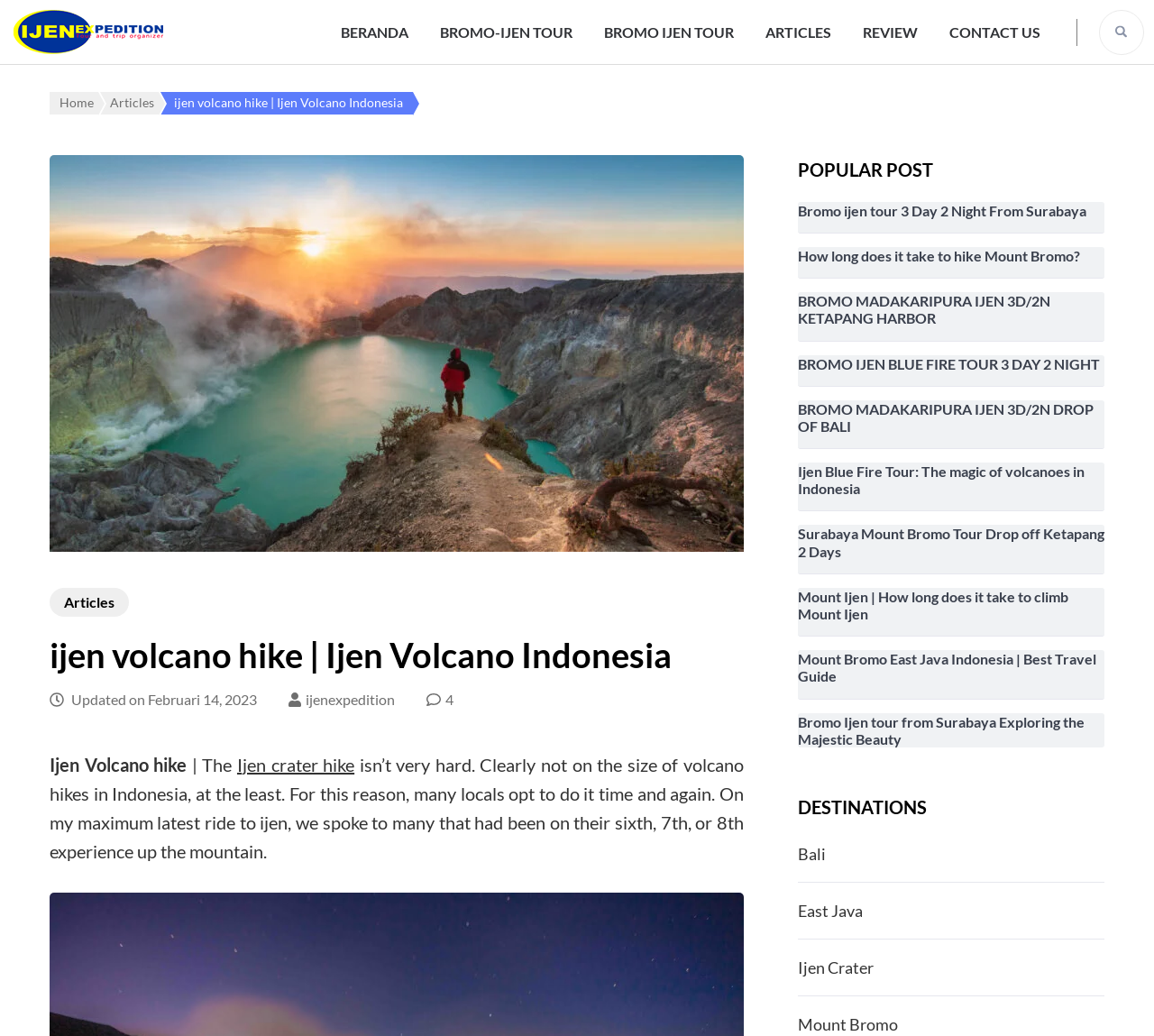Answer in one word or a short phrase: 
What is the last destination listed in the 'DESTINATIONS' section?

Mount Bromo